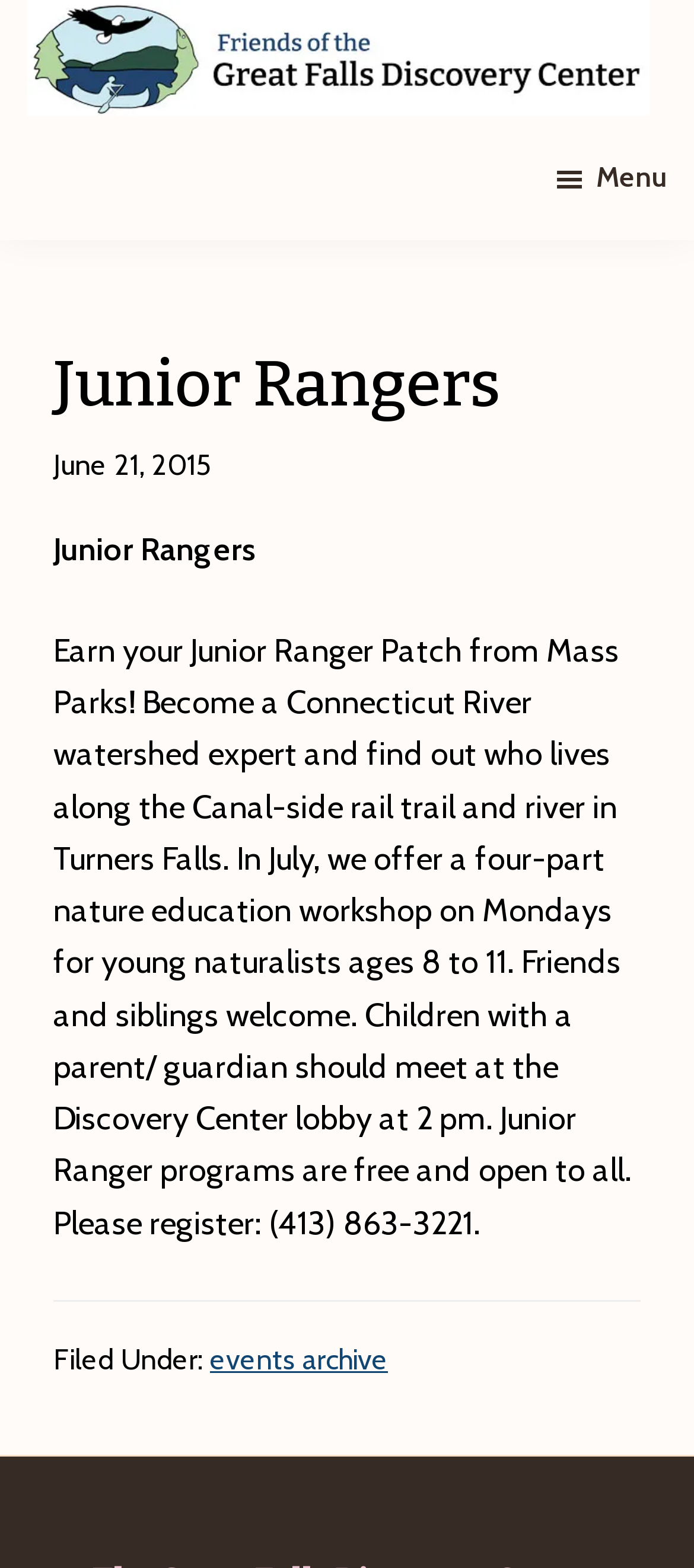Provide a comprehensive caption for the webpage.

The webpage is about the "Junior Rangers" program. At the top left corner, there are two links, "Skip to main content" and "Skip to footer", which allow users to navigate to the main content or footer of the page. Next to these links, there is a link "Friends of The Great Falls Discovery Center" with an accompanying image, which takes up most of the top section of the page. 

On the top right corner, there is a button with a menu icon, which is not currently pressed or expanded. Below this button, the main content of the page begins. The main content is divided into an article section and a footer section. 

The article section has a header with the title "Junior Rangers" and a timestamp "June 21, 2015". Below the header, there is a paragraph of text that describes the Junior Rangers program, which is a nature education workshop for young naturalists ages 8 to 11. The program is free and open to all, and registration is required.

The footer section is located at the bottom of the page and contains a "Filed Under" label and a link to "events archive".